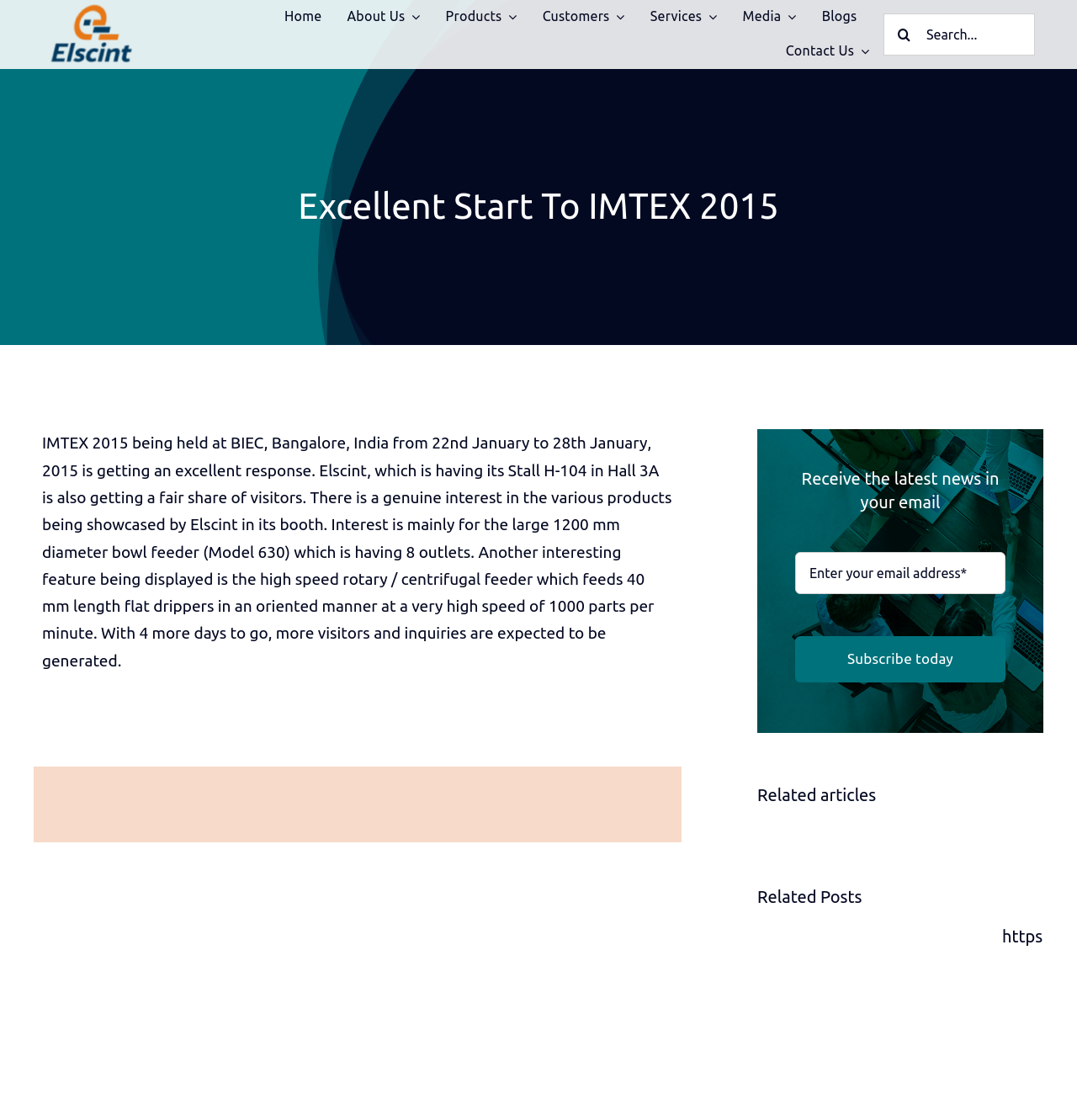Create a detailed description of the webpage's content and layout.

The webpage is about Elscint Automation's participation in IMTEX 2015, a trade fair held at BIEC, Bangalore, India. At the top left corner, there is an Elscint logo. Below the logo, a navigation menu with 8 links is situated, including "Home", "About Us", "Products", "Customers", "Services", "Media", "Blogs", and "Contact Us". 

On the right side of the navigation menu, a search bar is located, consisting of a text box and a search button with a magnifying glass icon. 

The main content of the webpage is divided into several sections. The first section has a heading "Excellent Start To IMTEX 2015" and a paragraph describing Elscint's experience at the trade fair, including the products showcased and the interest generated. 

Below this section, there is a call-to-action to receive the latest news via email, with a text box to enter an email address and a "Subscribe today" button. 

Further down, there is a section titled "Related articles" with 4 groups of links, each containing a related post with a brief description. These links are arranged in a horizontal layout, with 4 groups side by side. 

At the bottom right corner of the webpage, a "Go to Top" link is situated, allowing users to quickly navigate back to the top of the page.